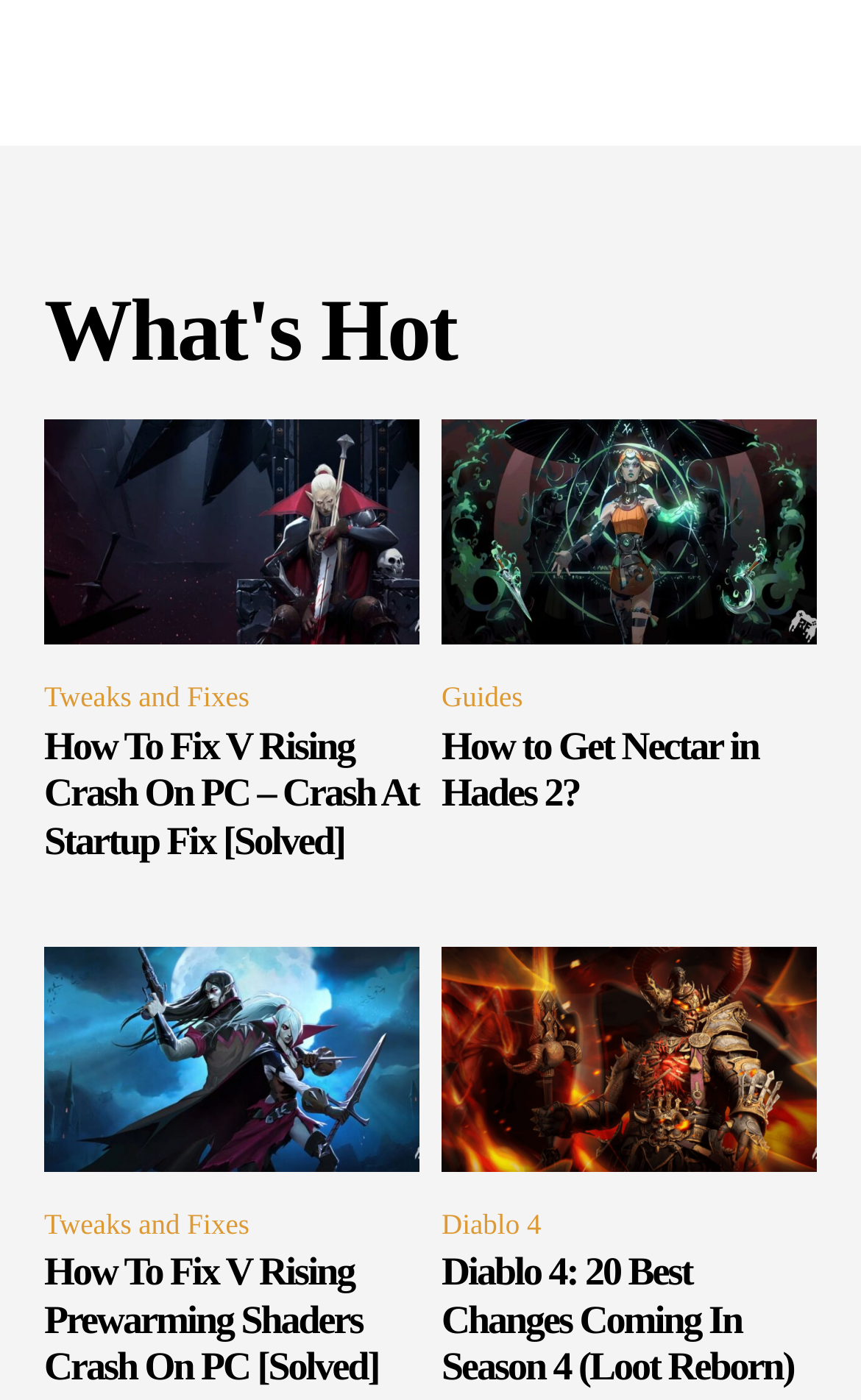Can you find the bounding box coordinates for the UI element given this description: "Menu"? Provide the coordinates as four float numbers between 0 and 1: [left, top, right, bottom].

None